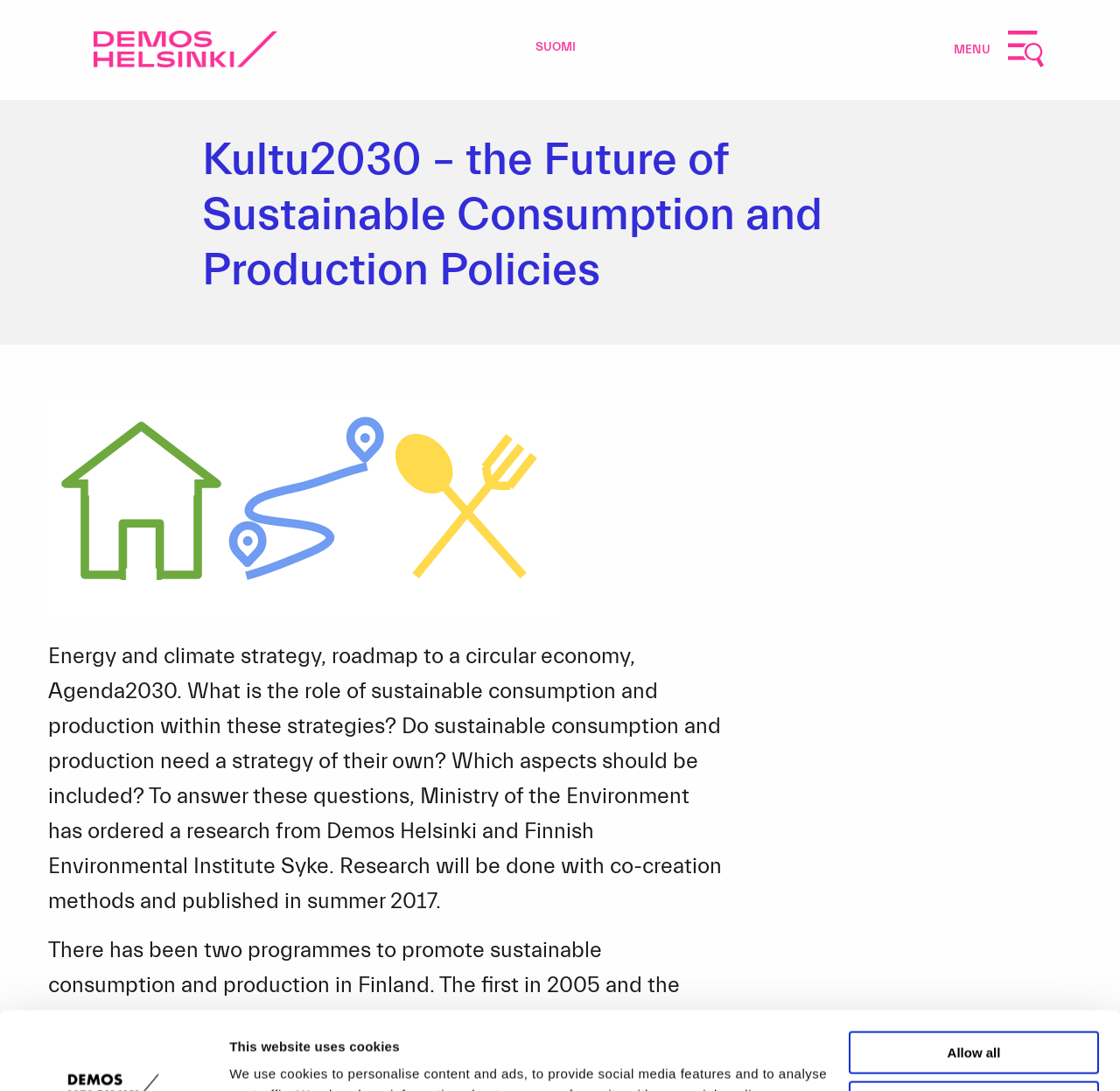Determine the primary headline of the webpage.

Kultu2030 – the Future of Sustainable Consumption and Production Policies